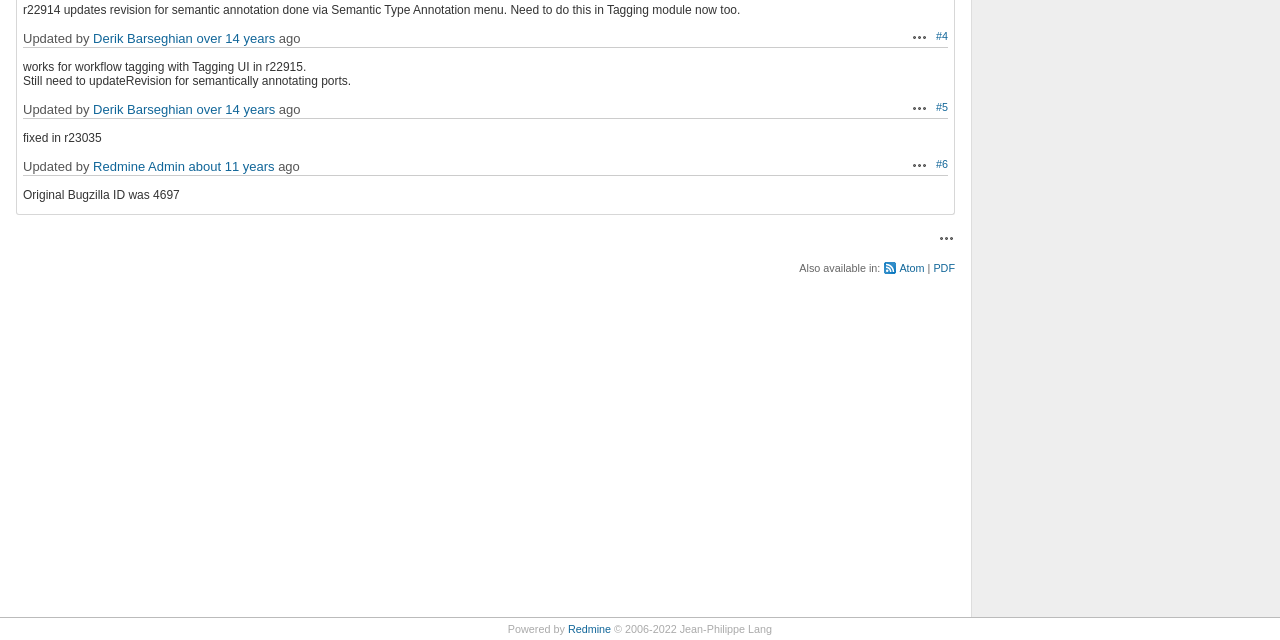Provide the bounding box coordinates, formatted as (top-left x, top-left y, bottom-right x, bottom-right y), with all values being floating point numbers between 0 and 1. Identify the bounding box of the UI element that matches the description: Redmine

[0.444, 0.973, 0.477, 0.992]